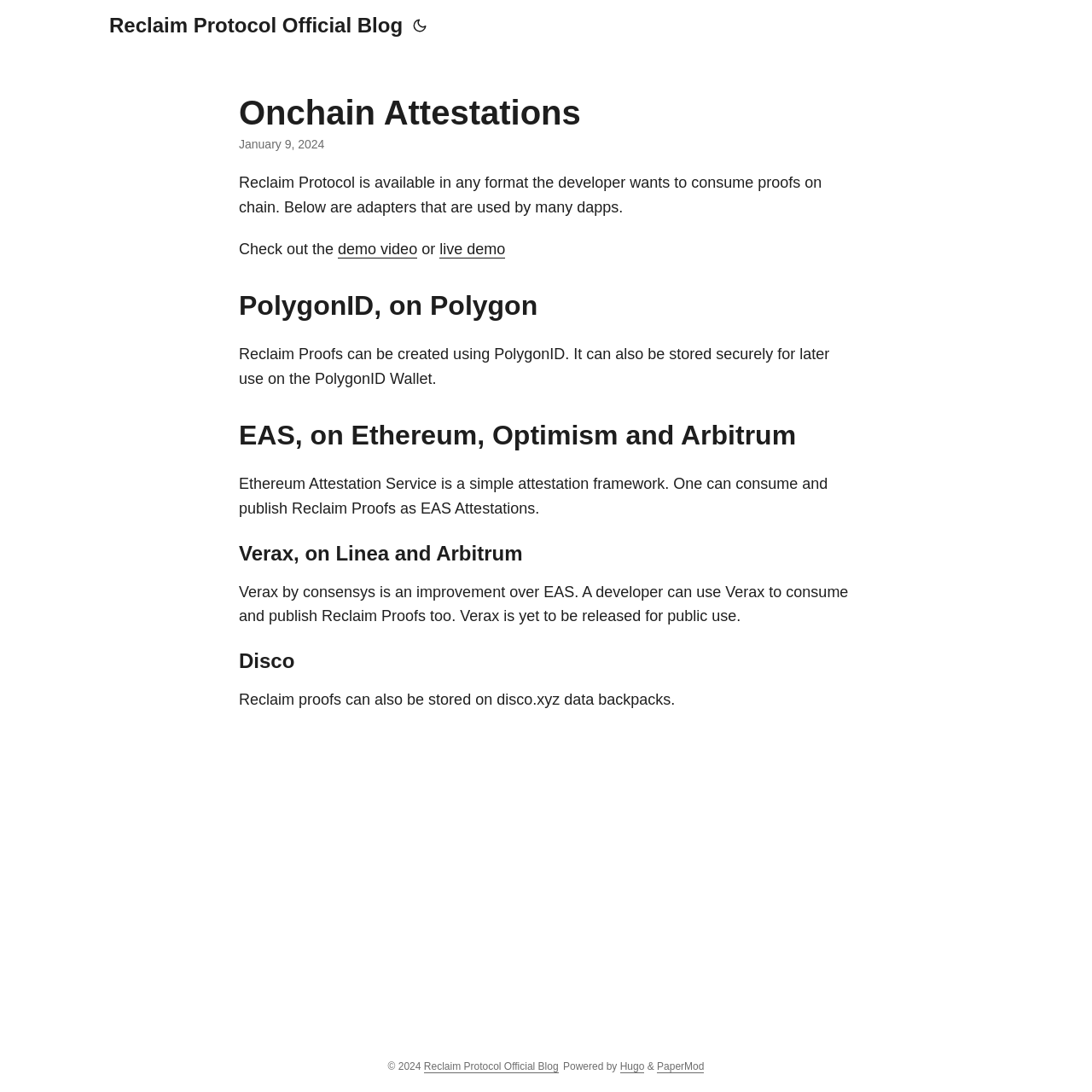What is the purpose of PolygonID?
Using the image, provide a detailed and thorough answer to the question.

According to the webpage, Reclaim Proofs can be created using PolygonID, and it can also be stored securely for later use on the PolygonID Wallet.